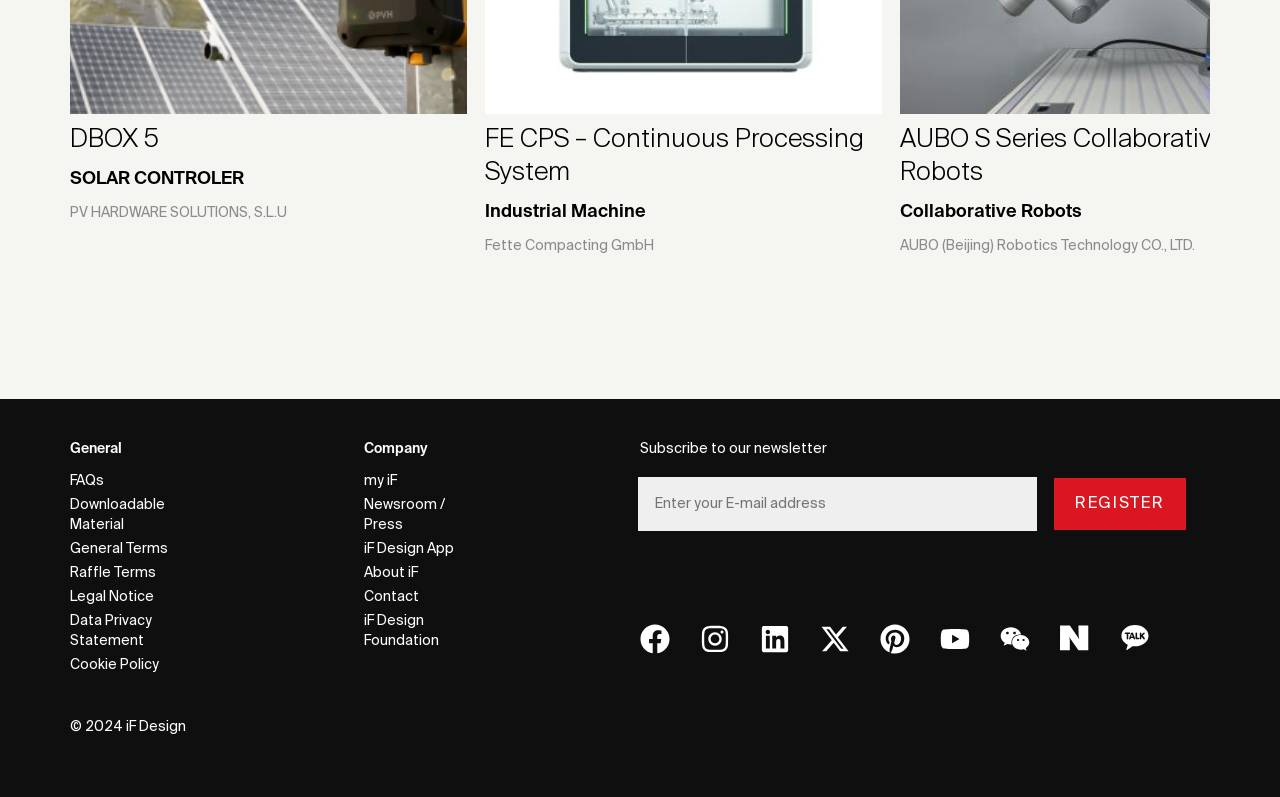How many social media links are present in the webpage?
Examine the image and provide an in-depth answer to the question.

There are 7 social media links present in the webpage, which can be found at the bottom of the webpage, represented by icons and corresponding links.